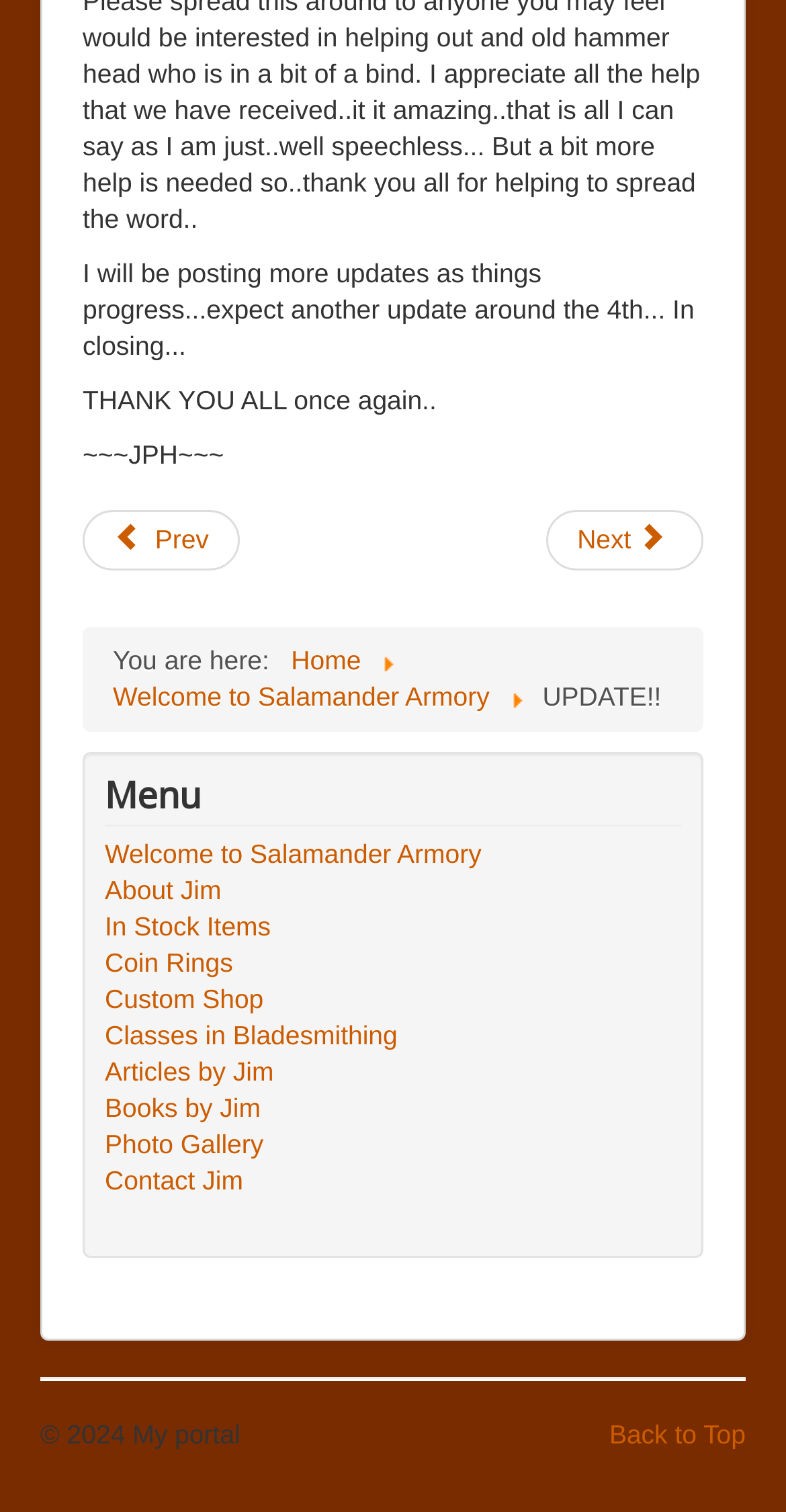Based on the provided description, "Back to Top", find the bounding box of the corresponding UI element in the screenshot.

[0.775, 0.938, 0.949, 0.958]